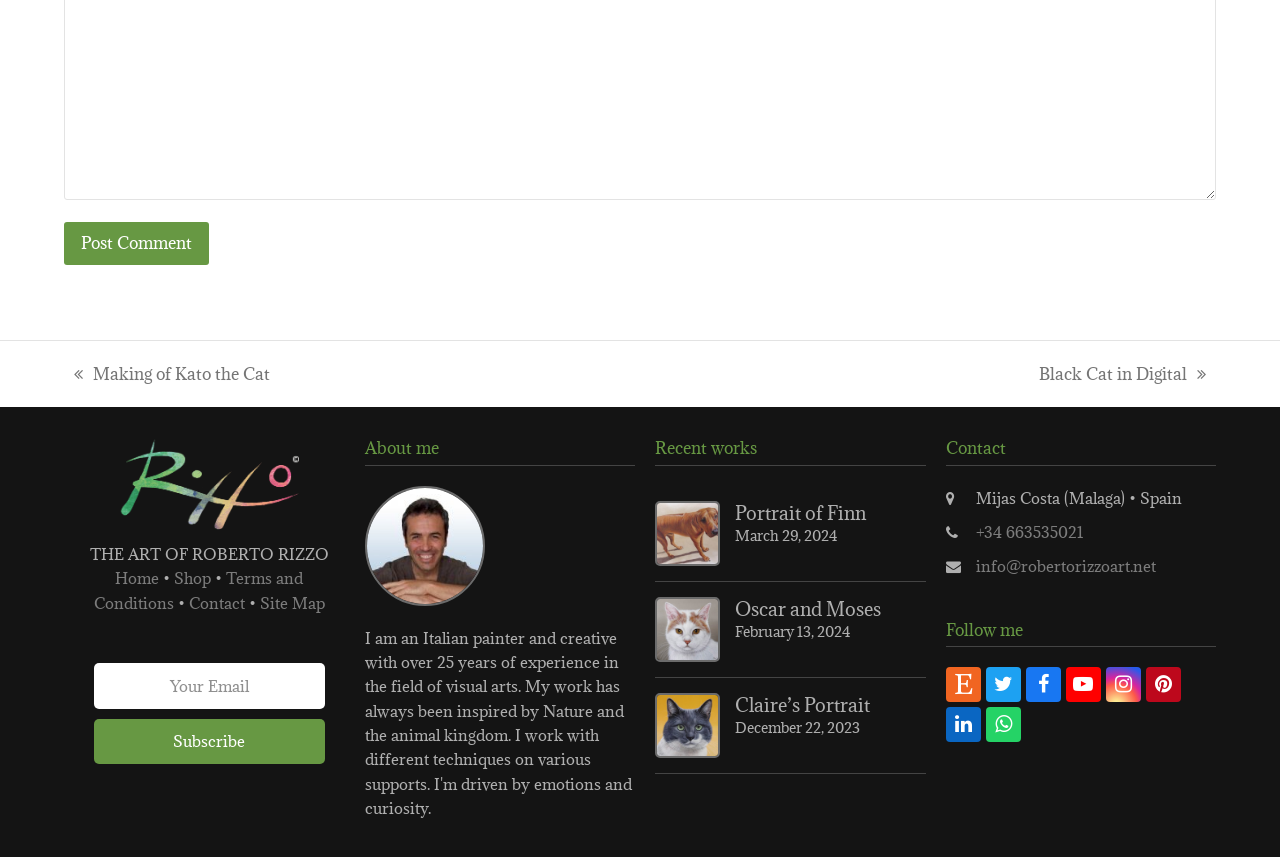What type of art is featured on the website?
Look at the image and answer with only one word or phrase.

Pet portraits